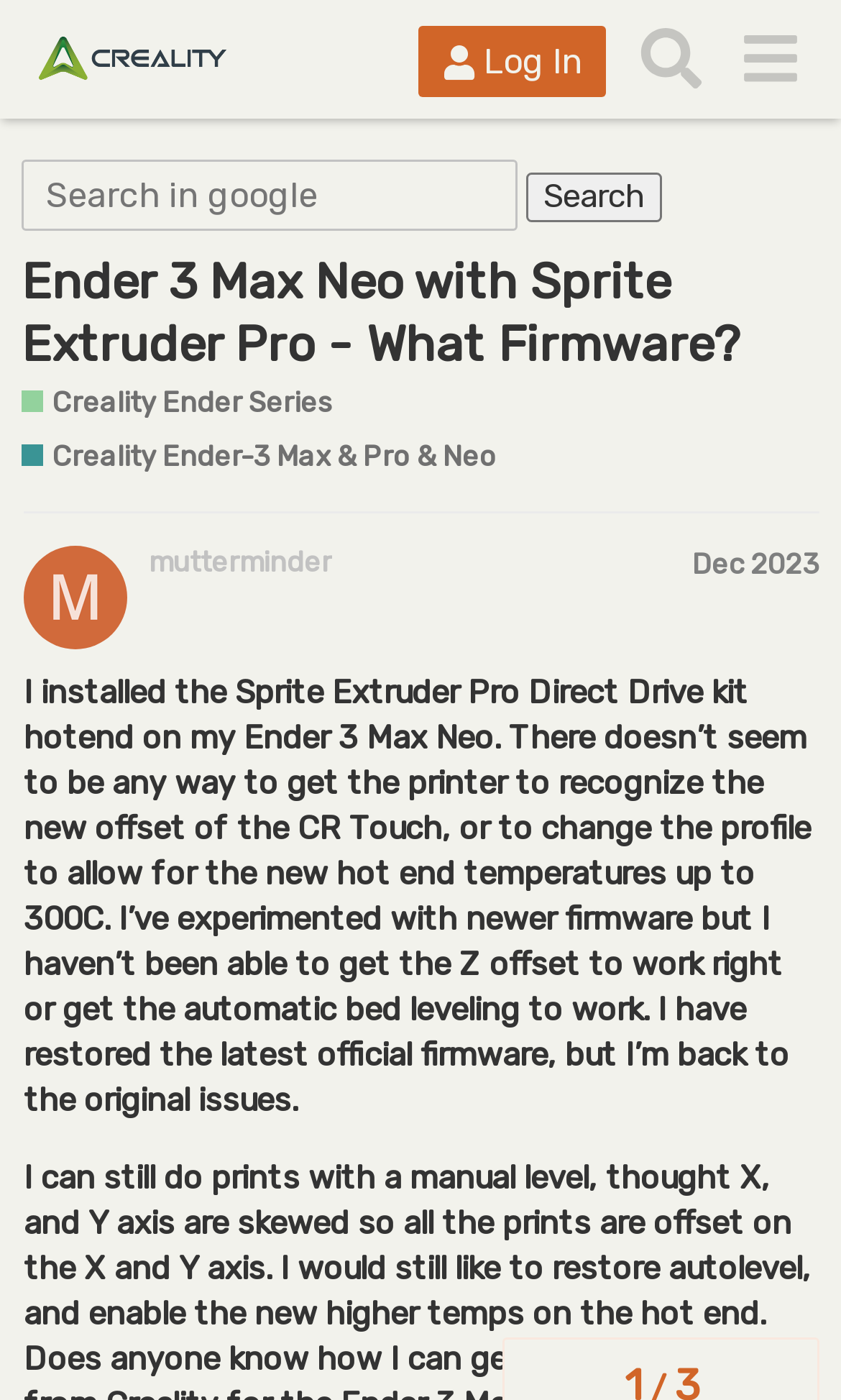What is the purpose of the 'Search' button?
Could you please answer the question thoroughly and with as much detail as possible?

I determined the answer by looking at the textbox element with the placeholder text 'Search in google' and the adjacent 'Search' button, which suggests that the button is used to initiate a search in google.